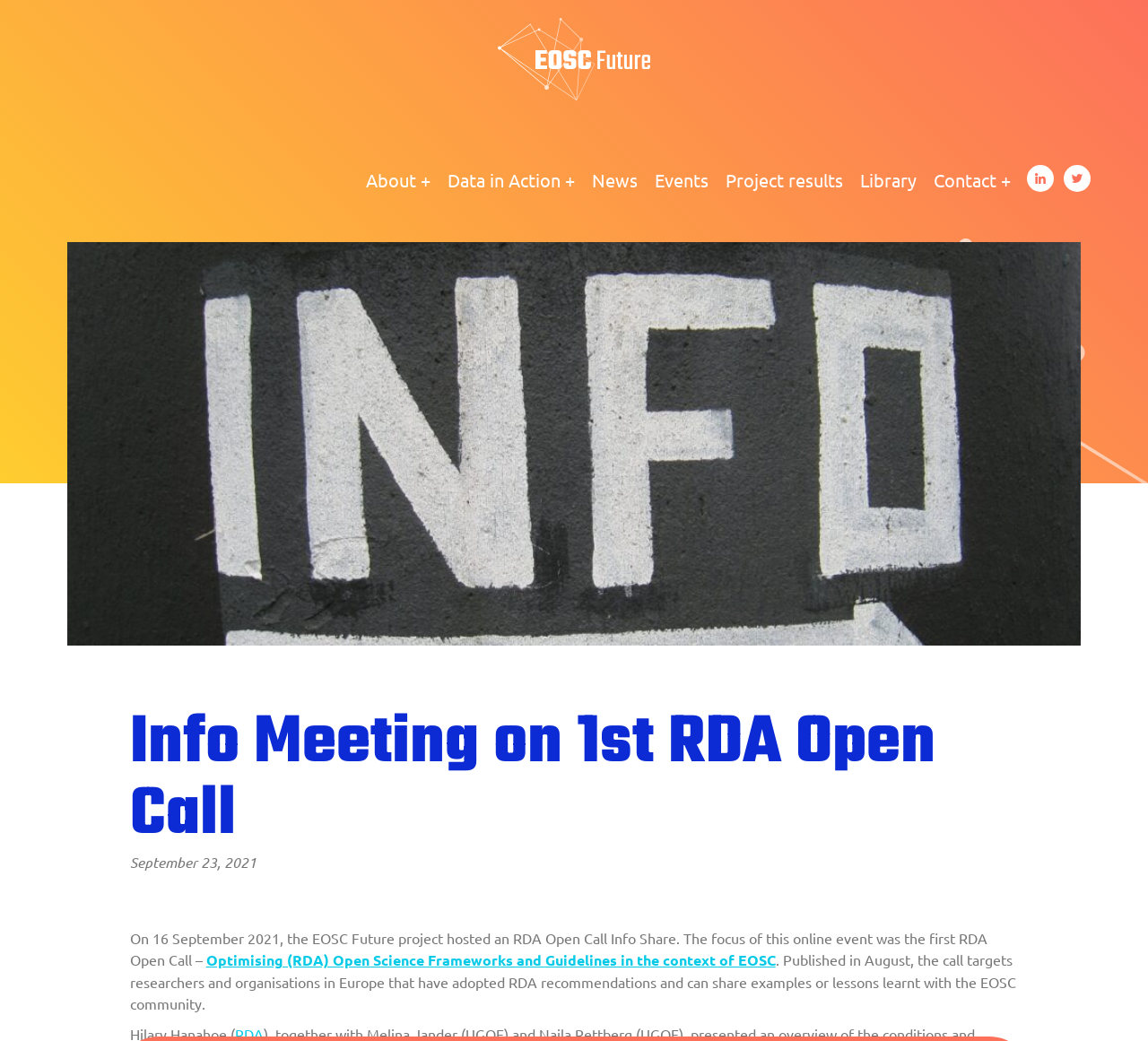Find the bounding box coordinates for the area you need to click to carry out the instruction: "Email APD Engineering". The coordinates should be four float numbers between 0 and 1, indicated as [left, top, right, bottom].

None